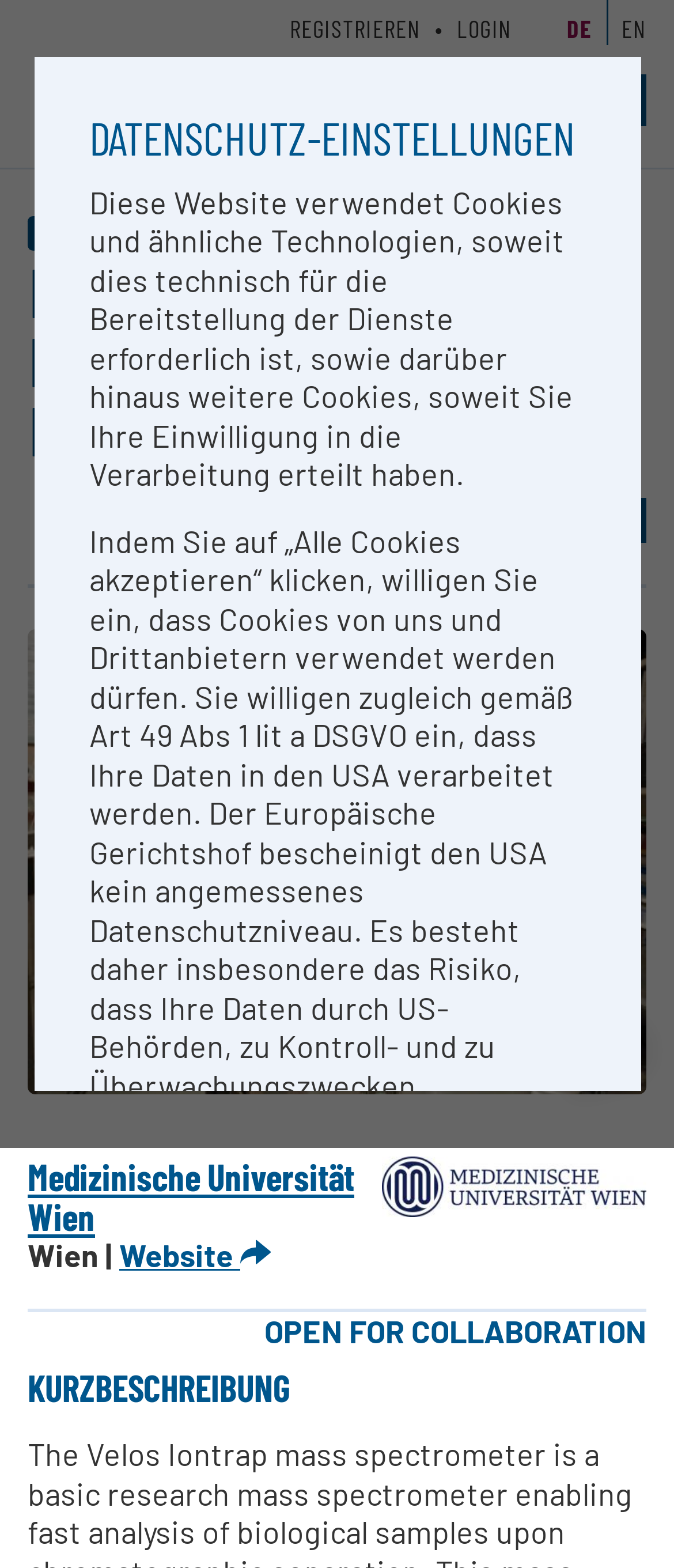Locate the bounding box of the UI element described in the following text: "Medizinische Universität Wien".

[0.041, 0.736, 0.526, 0.789]